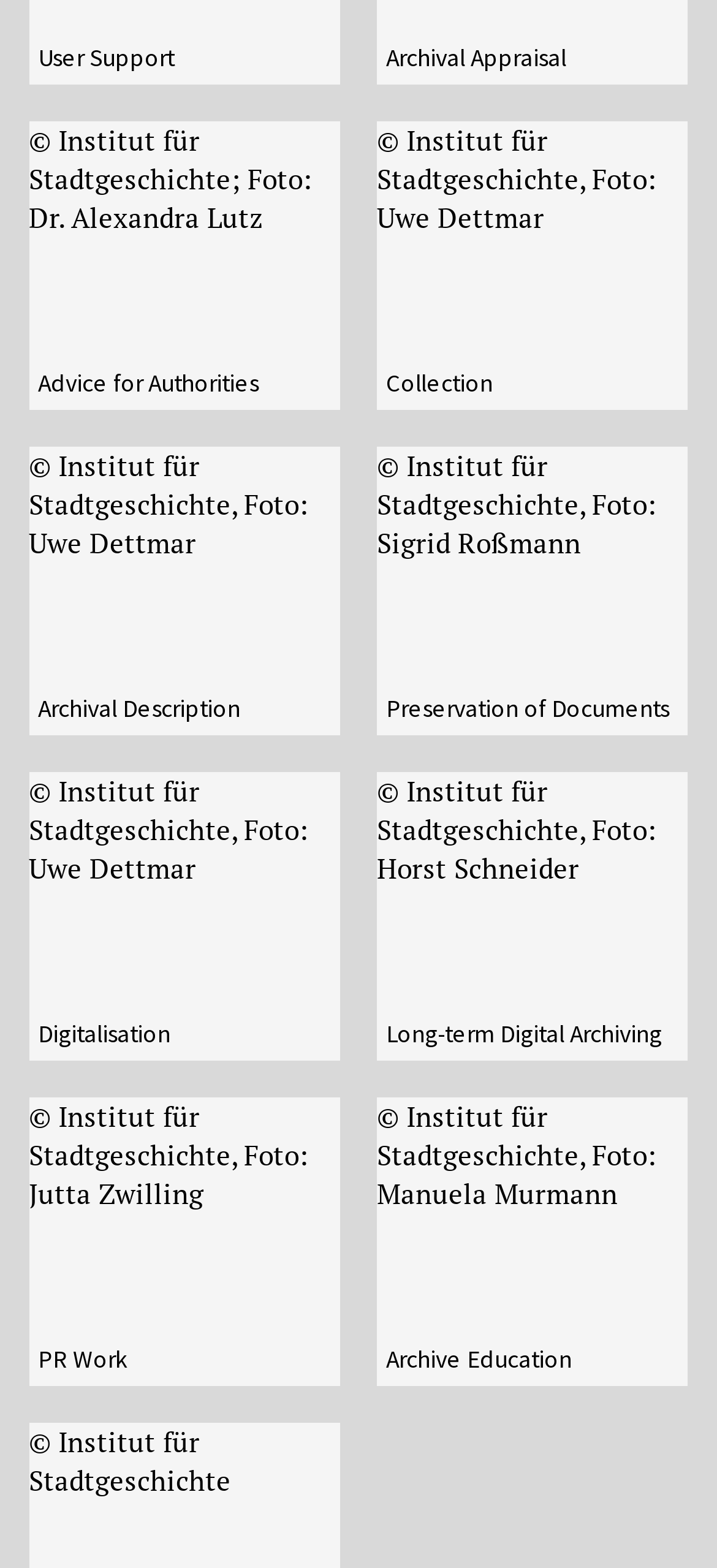Find the bounding box coordinates of the element I should click to carry out the following instruction: "Get advice for authorities".

[0.053, 0.235, 0.36, 0.255]